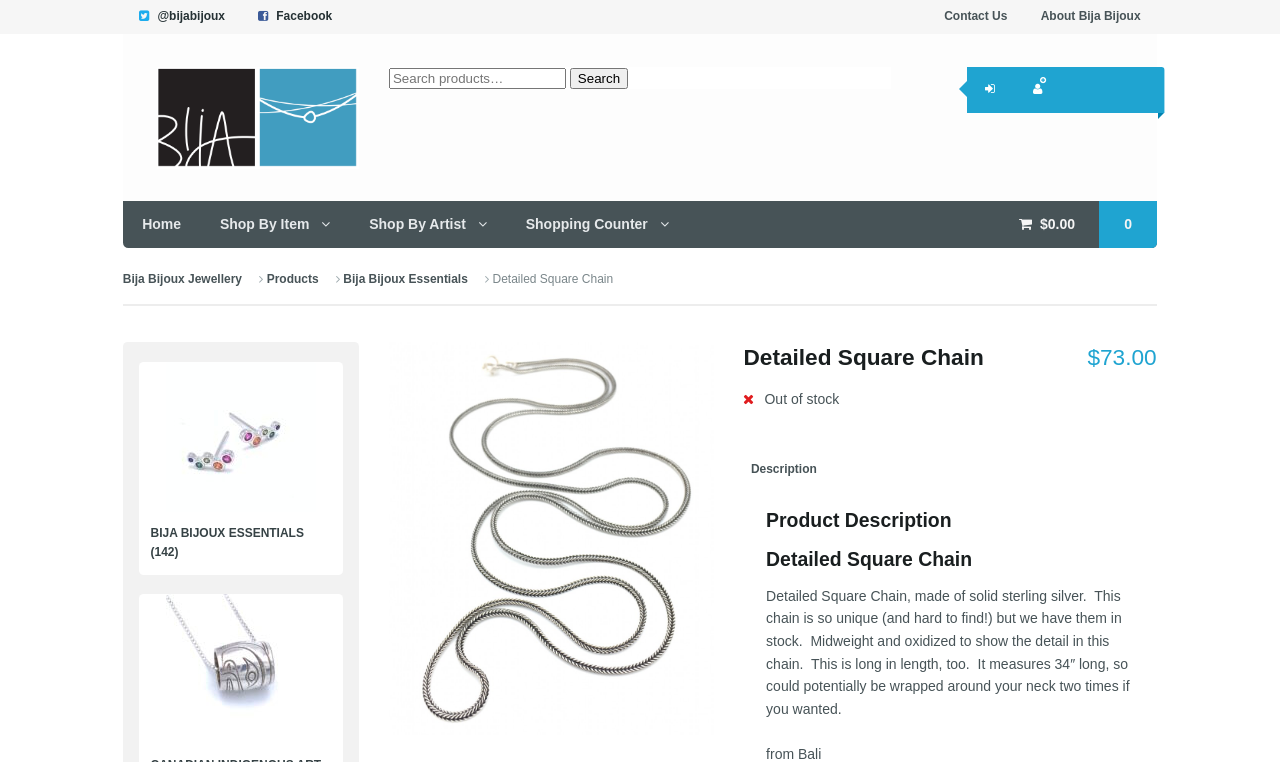Determine the bounding box coordinates of the clickable region to follow the instruction: "Search for products".

[0.304, 0.089, 0.442, 0.117]